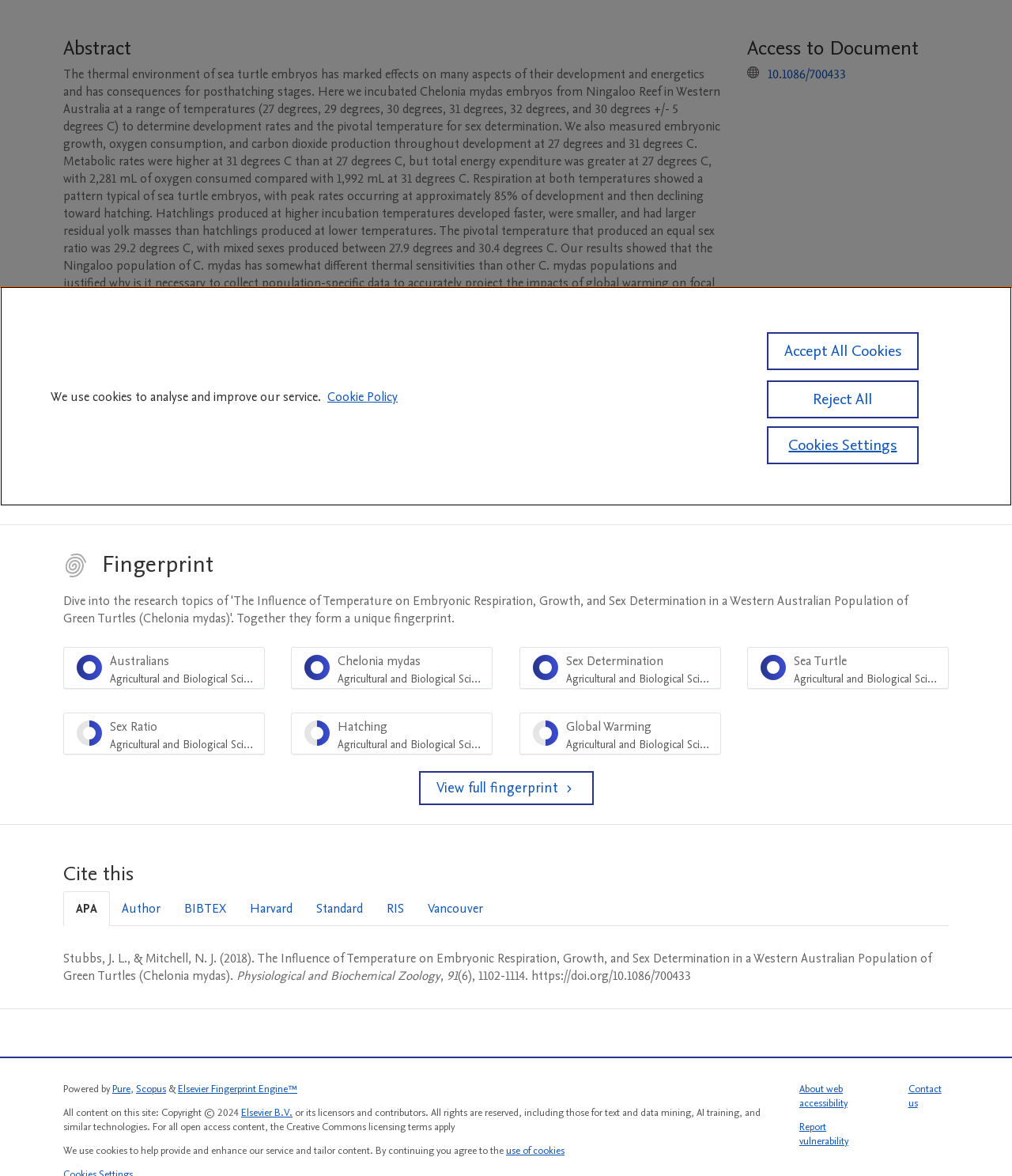Identify the bounding box coordinates for the UI element mentioned here: "10.1086/700433". Provide the coordinates as four float values between 0 and 1, i.e., [left, top, right, bottom].

[0.759, 0.056, 0.836, 0.07]